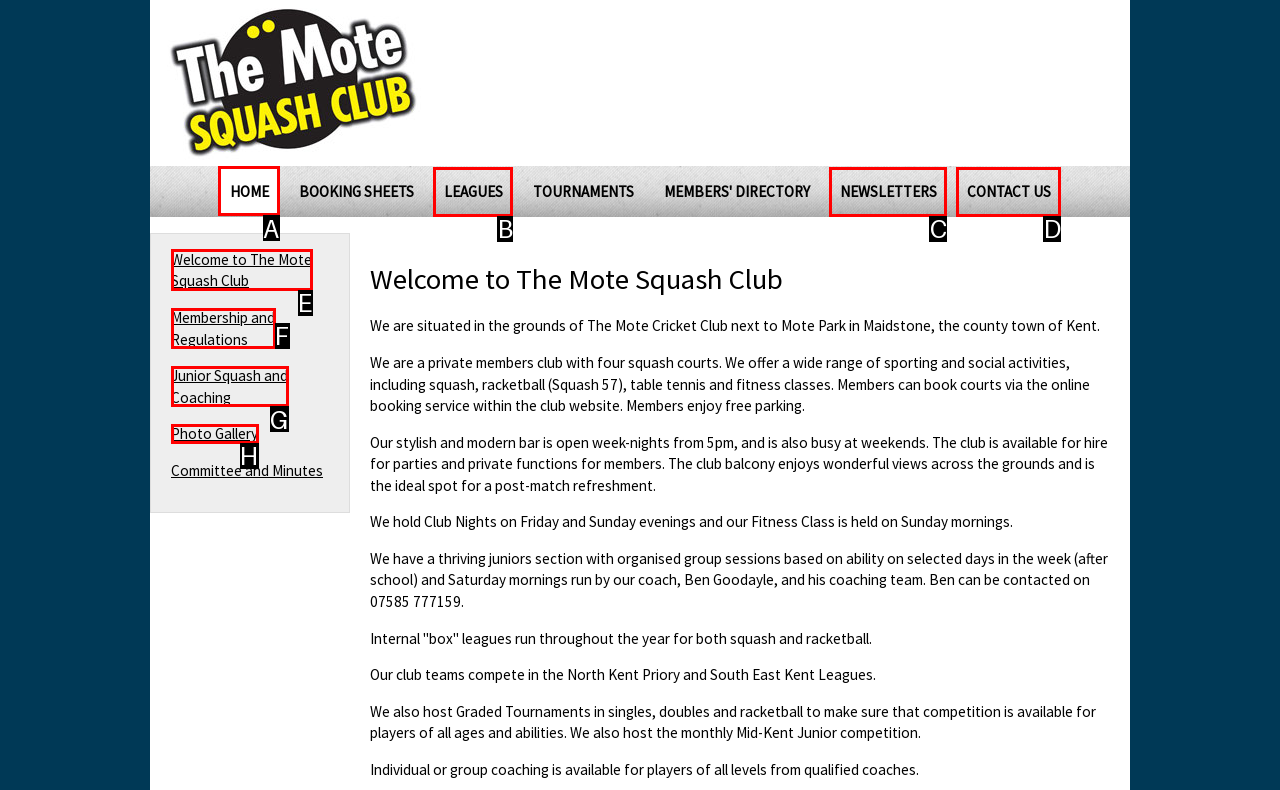Identify the correct UI element to click to achieve the task: go to home page.
Answer with the letter of the appropriate option from the choices given.

A